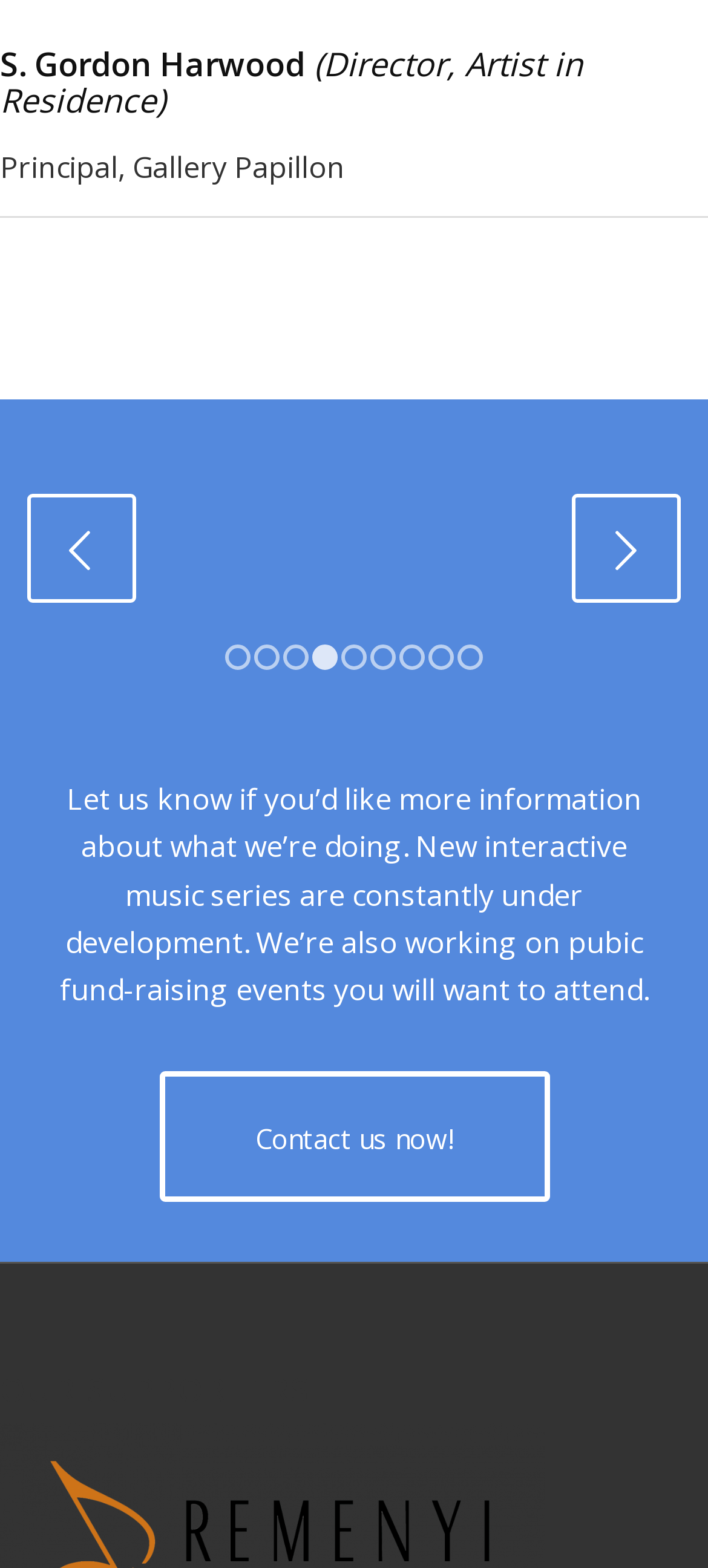What is the name of the director?
Using the visual information, answer the question in a single word or phrase.

S. Gordon Harwood